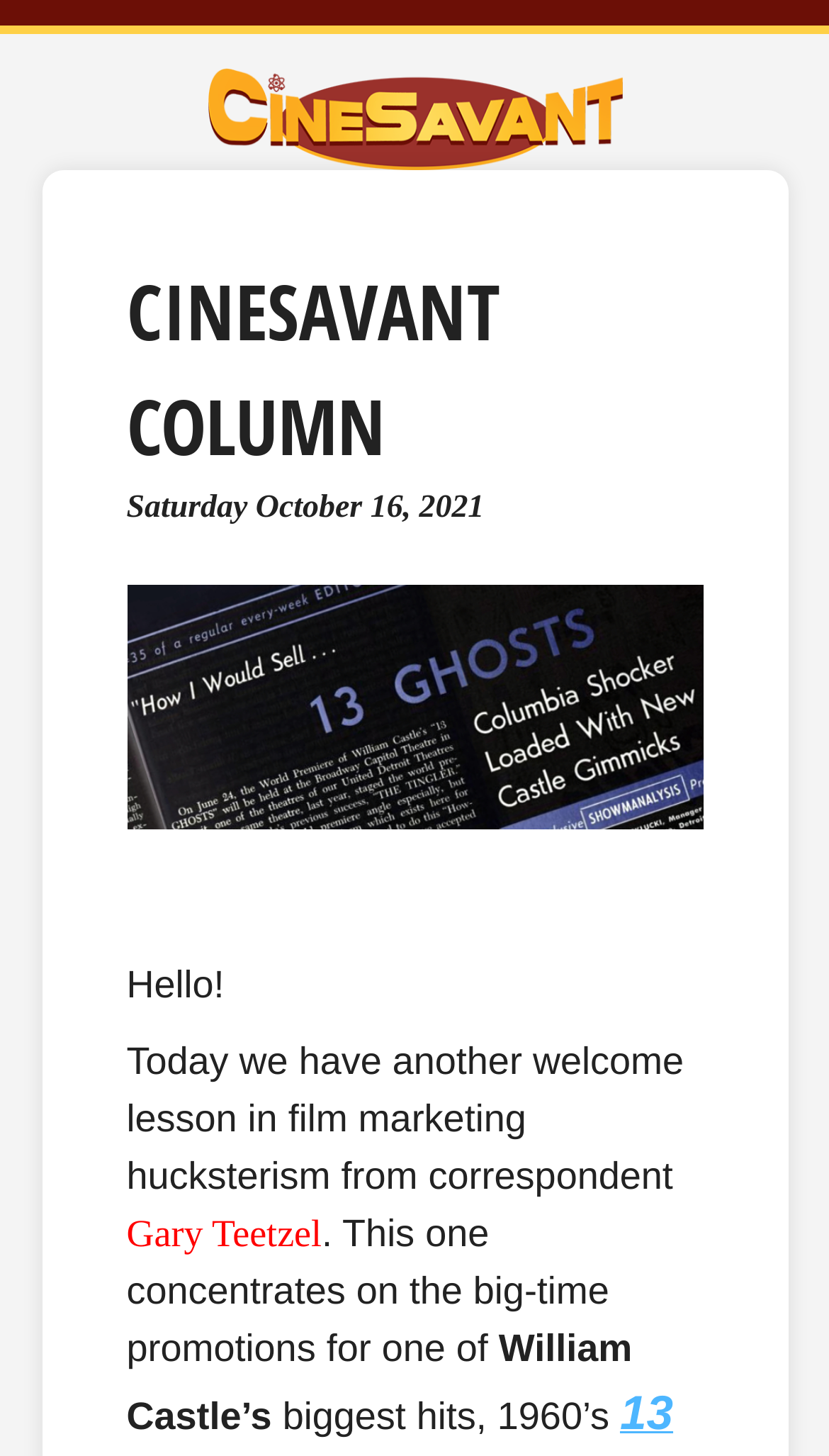Refer to the screenshot and answer the following question in detail:
What is the name of the column?

The name of the column can be determined by looking at the heading 'CINESAVANT COLUMN' which is a child element of the link 'CineSavant' at the top of the page.